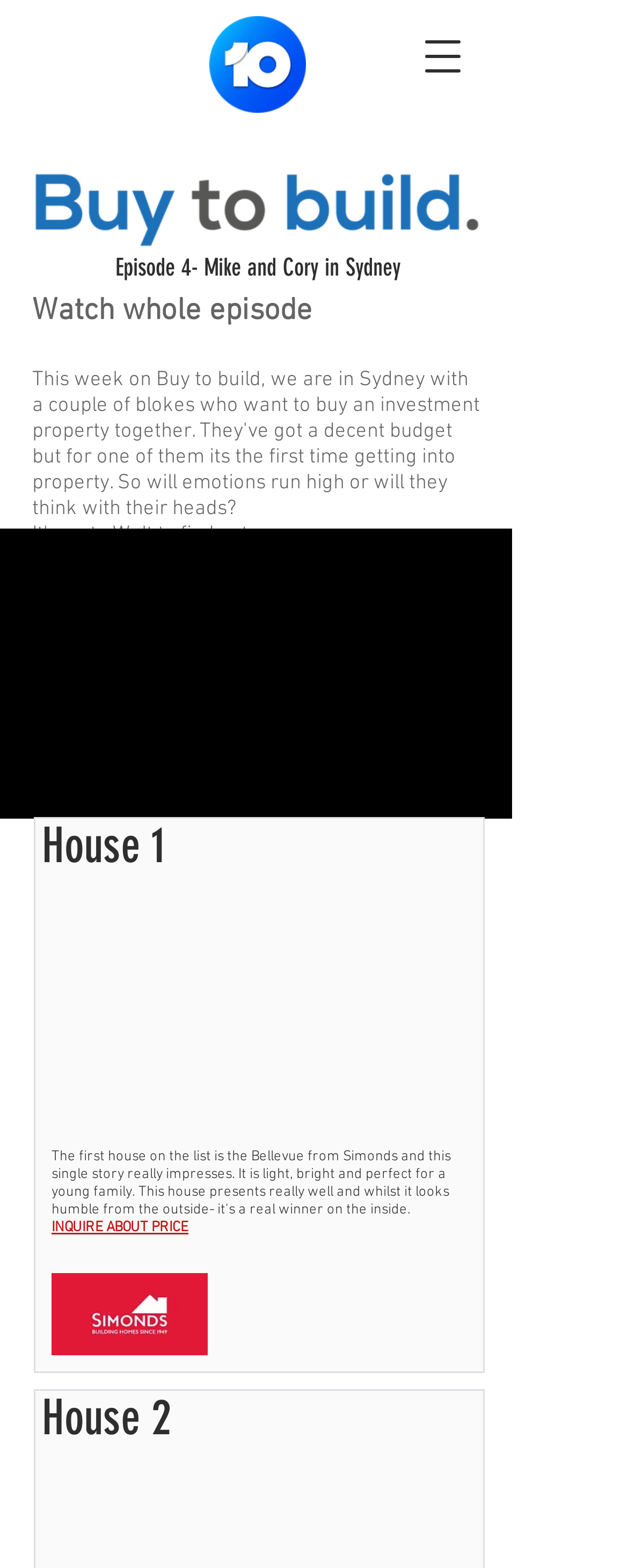Describe all the visual and textual components of the webpage comprehensively.

The webpage is about Episode 4 of the TV show "Buy to Build" on Channel 10, hosted by Walt Collins. At the top right corner, there is a button to open the navigation menu. Below it, there is a logo of Channel 10, and next to it, the show's brand logo "Buy to Build" is displayed. 

The main content of the webpage is about Episode 4, with a heading that reads "Episode 4- Mike and Cory in Sydney". Below this heading, there is a link to watch the whole episode. 

The webpage is divided into sections, with two main sections labeled as "House 1" and "House 2". The "House 1" section is located at the top half of the webpage, and it contains a link to inquire about the price. Below the "House 1" section, there is a logo of "Simonds". 

The "House 2" section is located at the bottom half of the webpage.